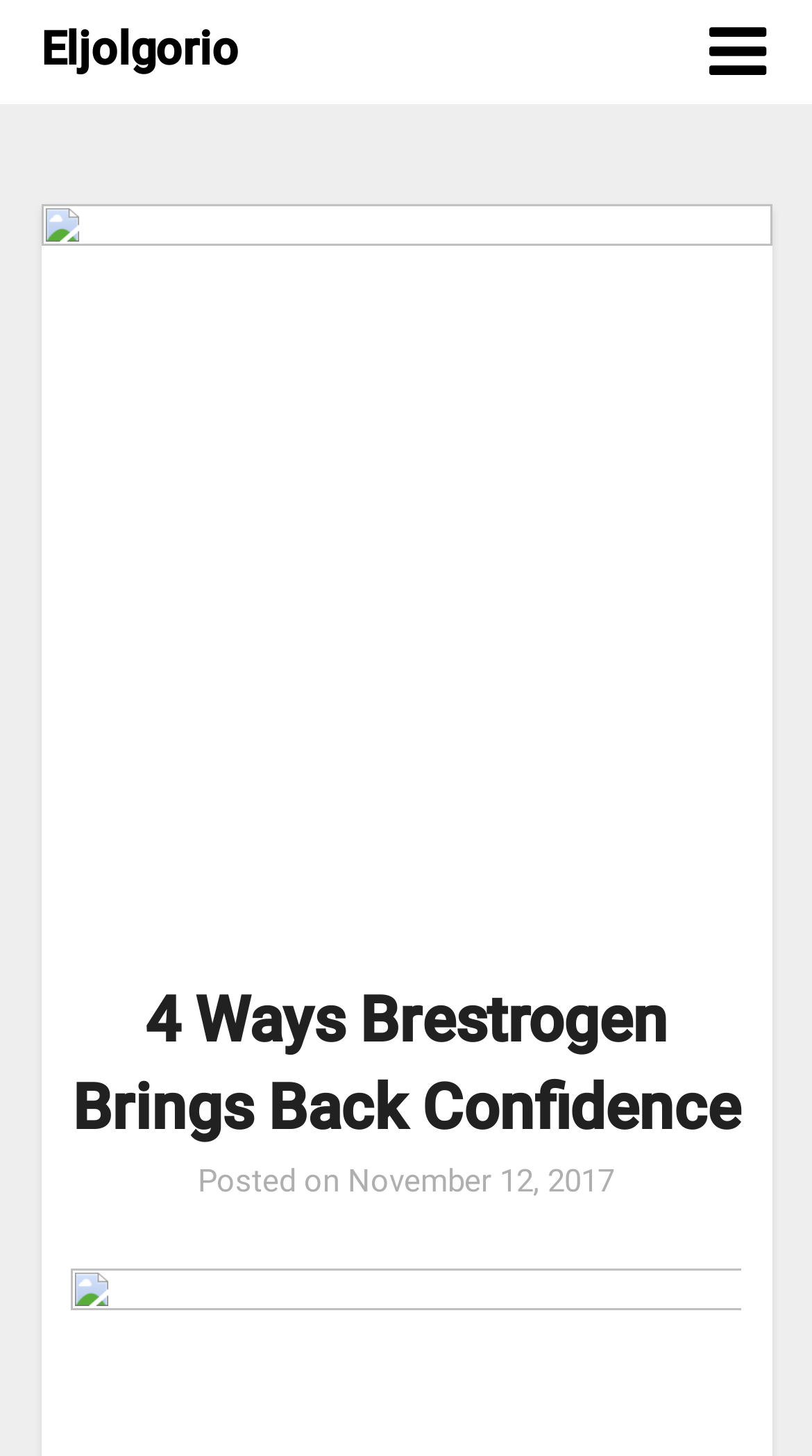Using the element description provided, determine the bounding box coordinates in the format (top-left x, top-left y, bottom-right x, bottom-right y). Ensure that all values are floating point numbers between 0 and 1. Element description: parent_node: Eljolgorio

[0.873, 0.0, 0.95, 0.072]